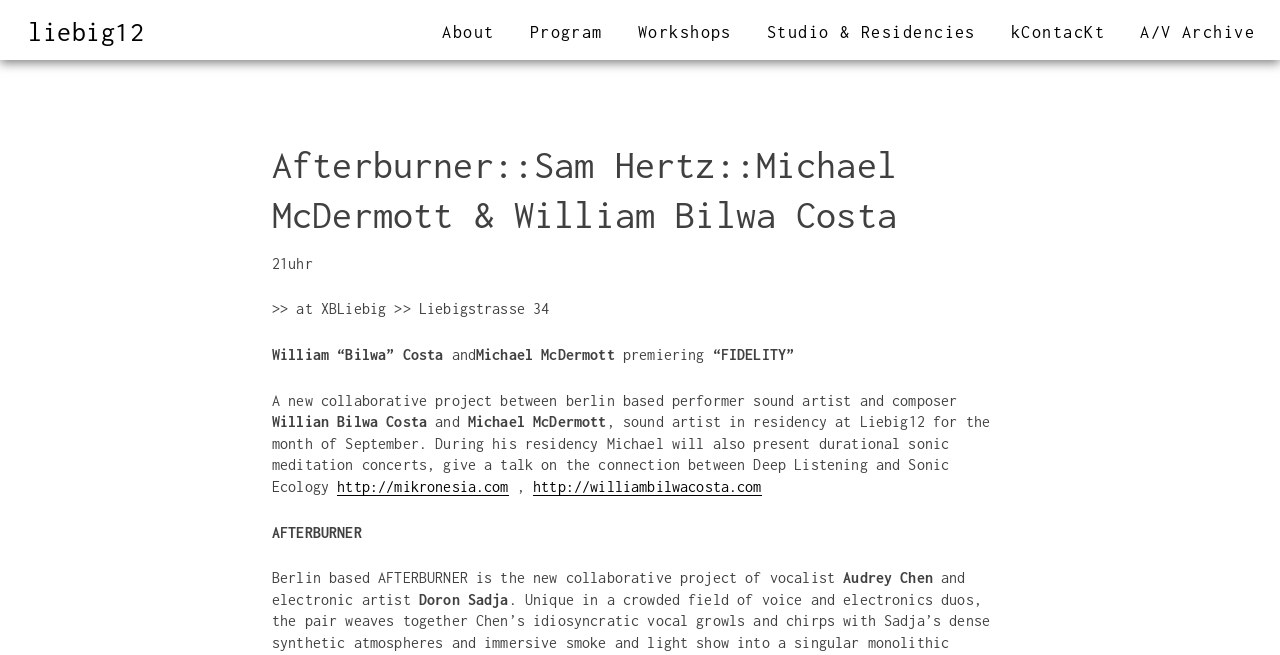Provide the bounding box coordinates for the specified HTML element described in this description: "A/V Archive". The coordinates should be four float numbers ranging from 0 to 1, in the format [left, top, right, bottom].

[0.891, 0.027, 0.98, 0.069]